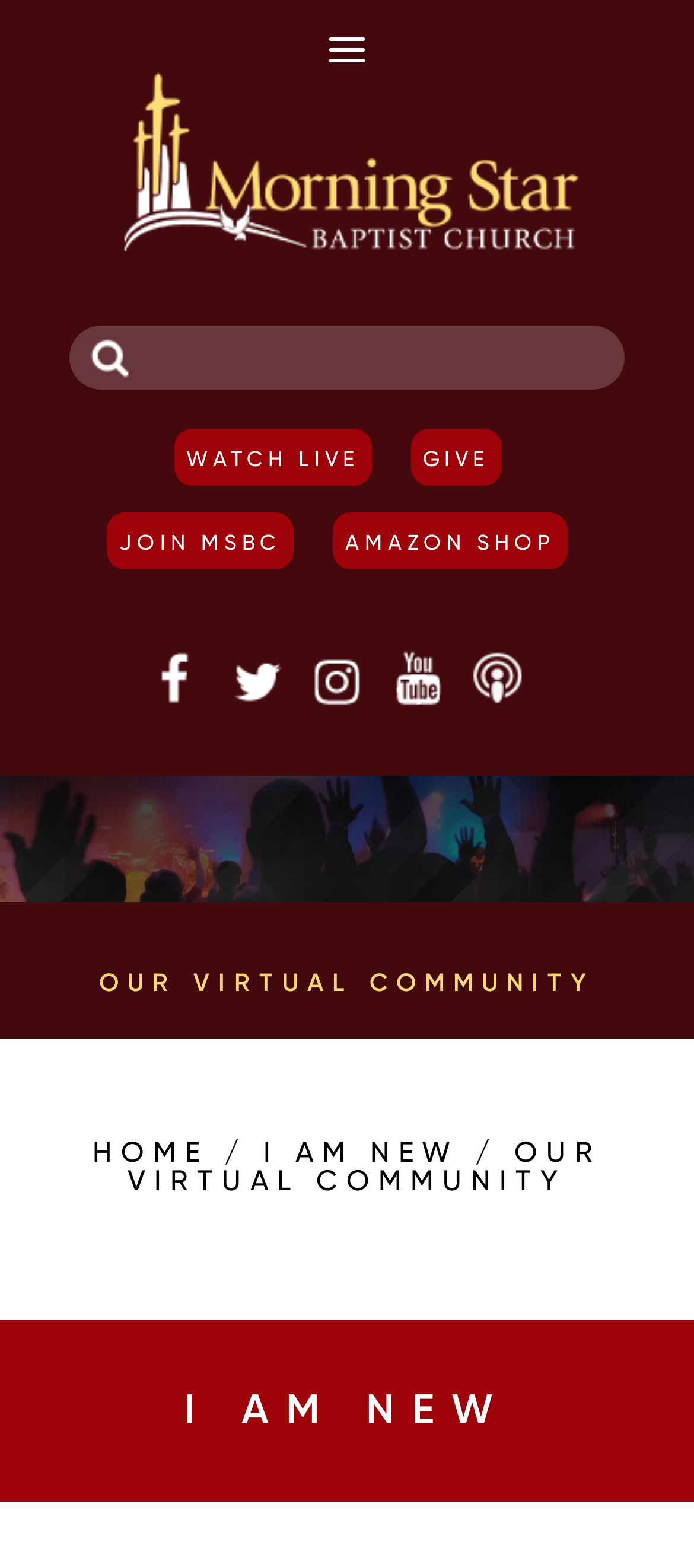Examine the image and give a thorough answer to the following question:
What is the purpose of the textbox?

I found a textbox with a bounding box of [0.1, 0.207, 0.9, 0.248], which is located next to a search icon. This suggests that the textbox is used for searching purposes.